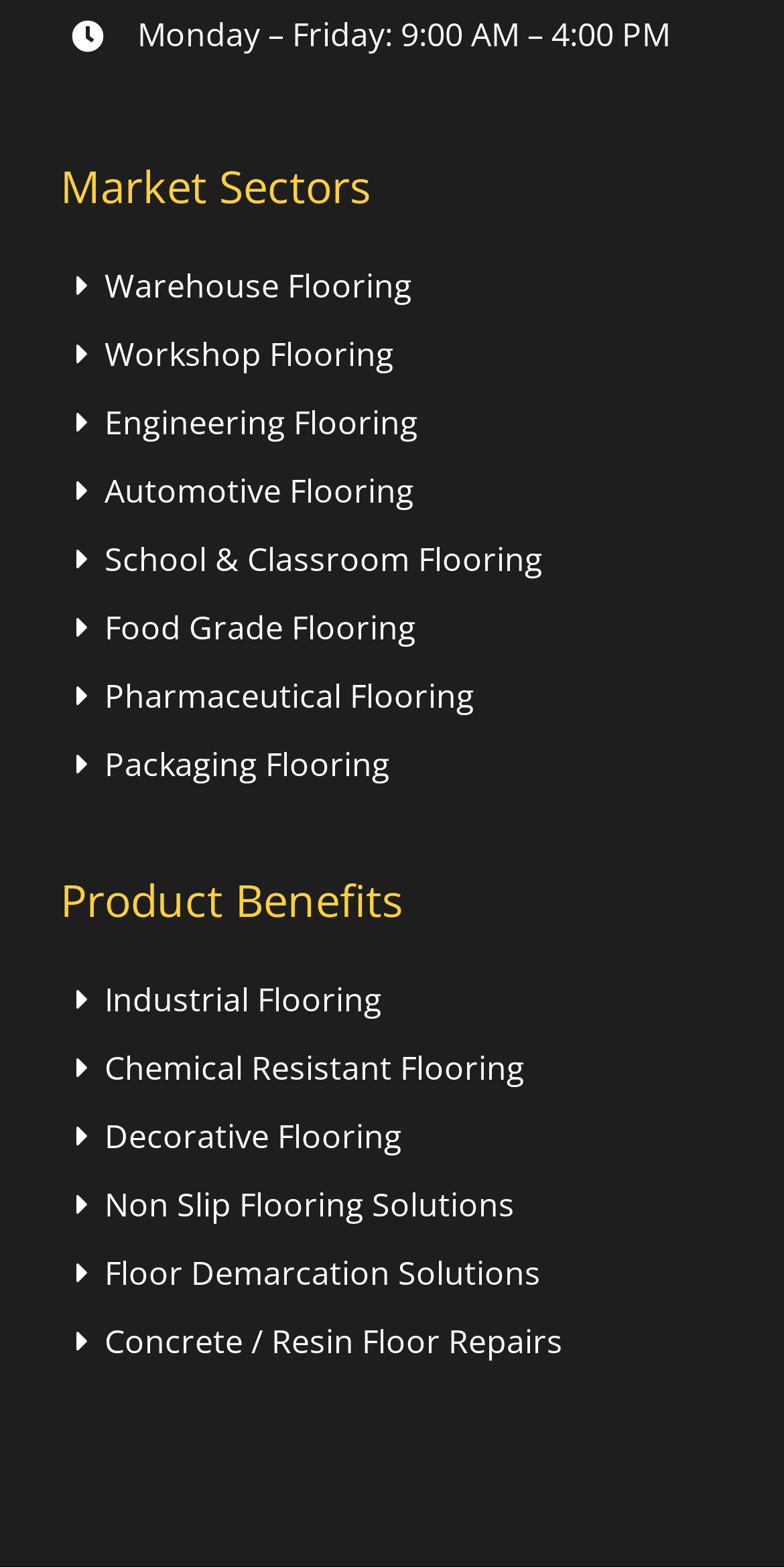Identify and provide the bounding box coordinates of the UI element described: "School & Classroom Flooring". The coordinates should be formatted as [left, top, right, bottom], with each number being a float between 0 and 1.

[0.077, 0.342, 0.923, 0.372]